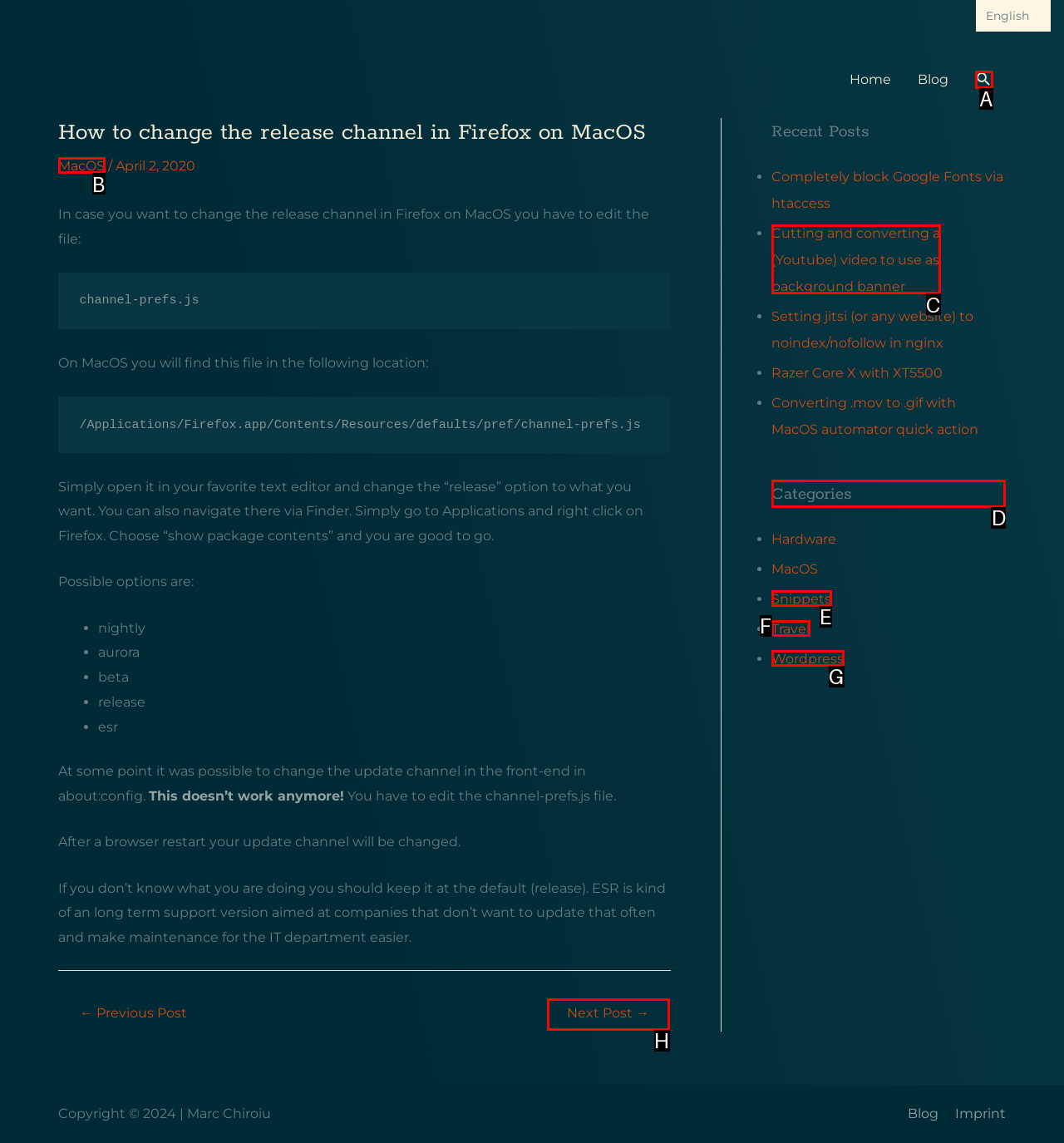Point out the letter of the HTML element you should click on to execute the task: click the 'Categories' link
Reply with the letter from the given options.

D